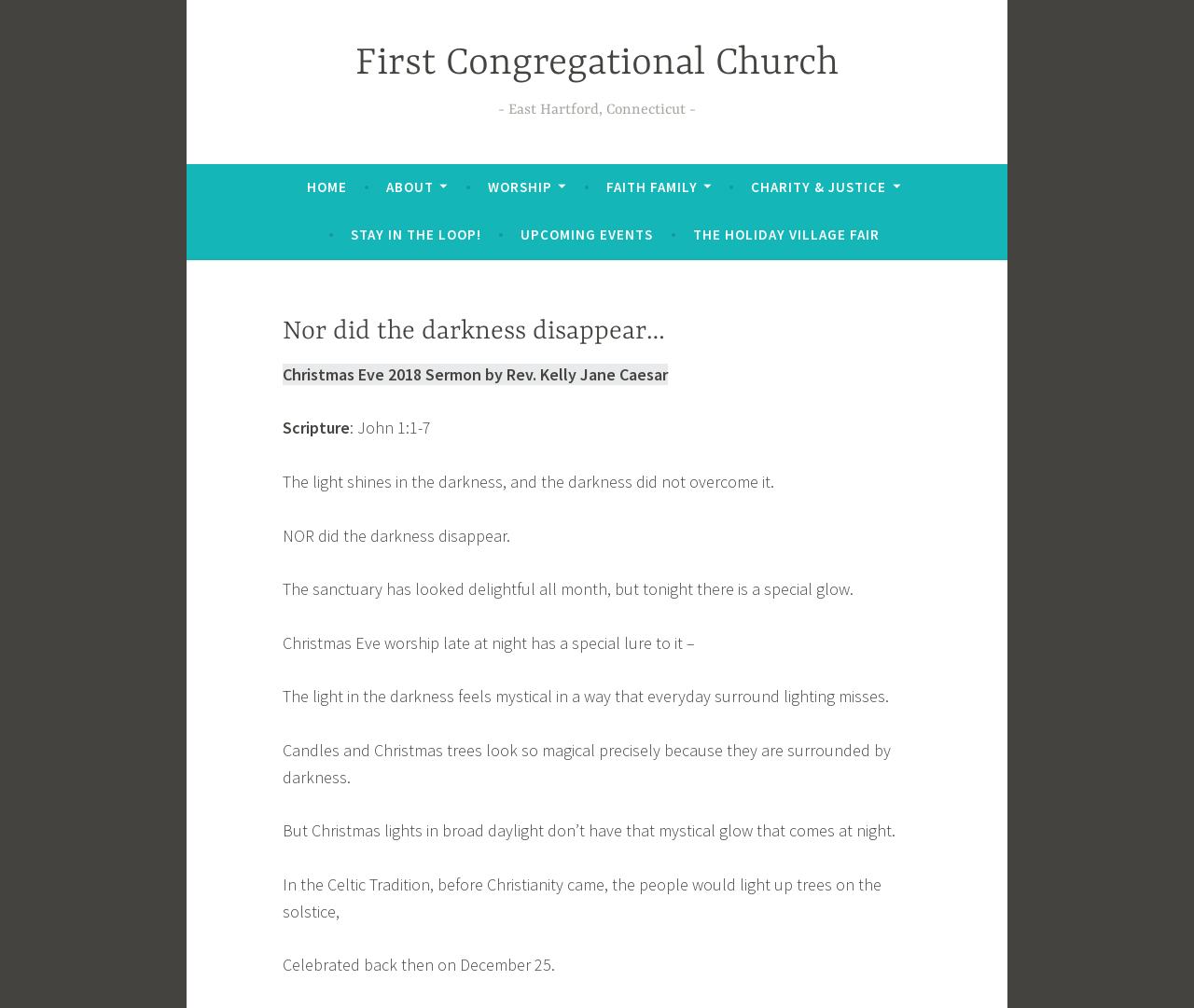Please find the bounding box for the following UI element description. Provide the coordinates in (top-left x, top-left y, bottom-right x, bottom-right y) format, with values between 0 and 1: Worship

[0.408, 0.17, 0.474, 0.203]